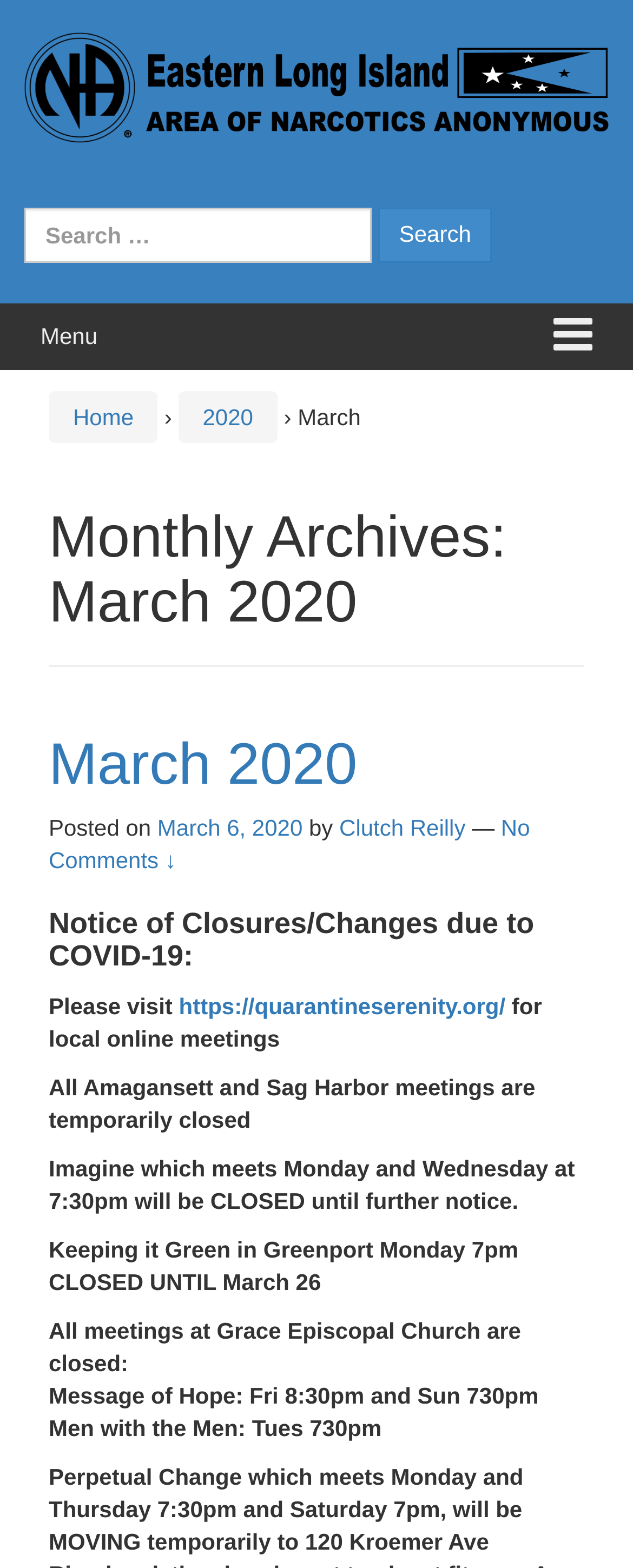Find the bounding box coordinates of the area that needs to be clicked in order to achieve the following instruction: "Log in or Sign up". The coordinates should be specified as four float numbers between 0 and 1, i.e., [left, top, right, bottom].

None